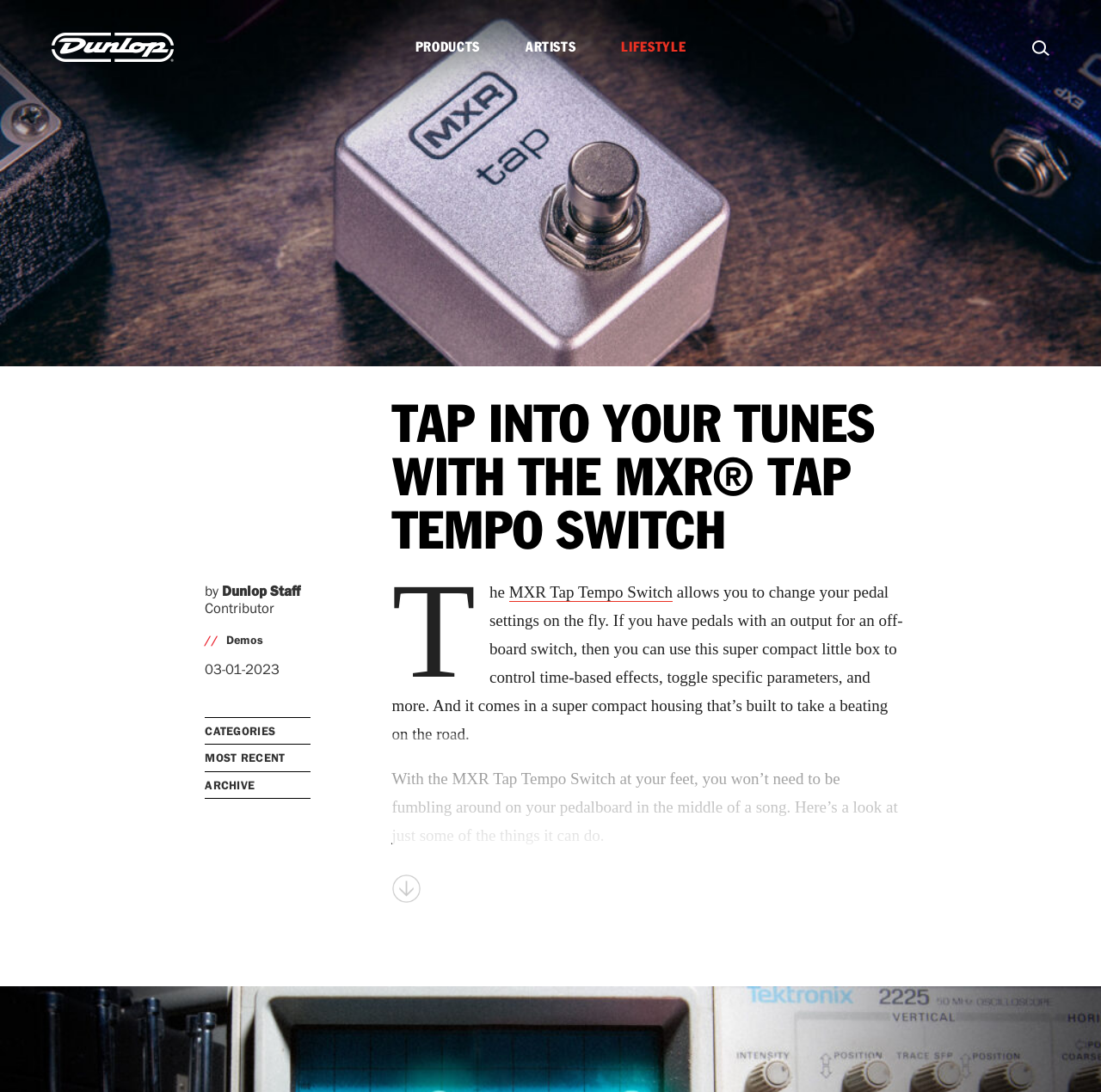Give a succinct answer to this question in a single word or phrase: 
What is the name of the company in the logo?

Dunlop Manufacturing, Inc.